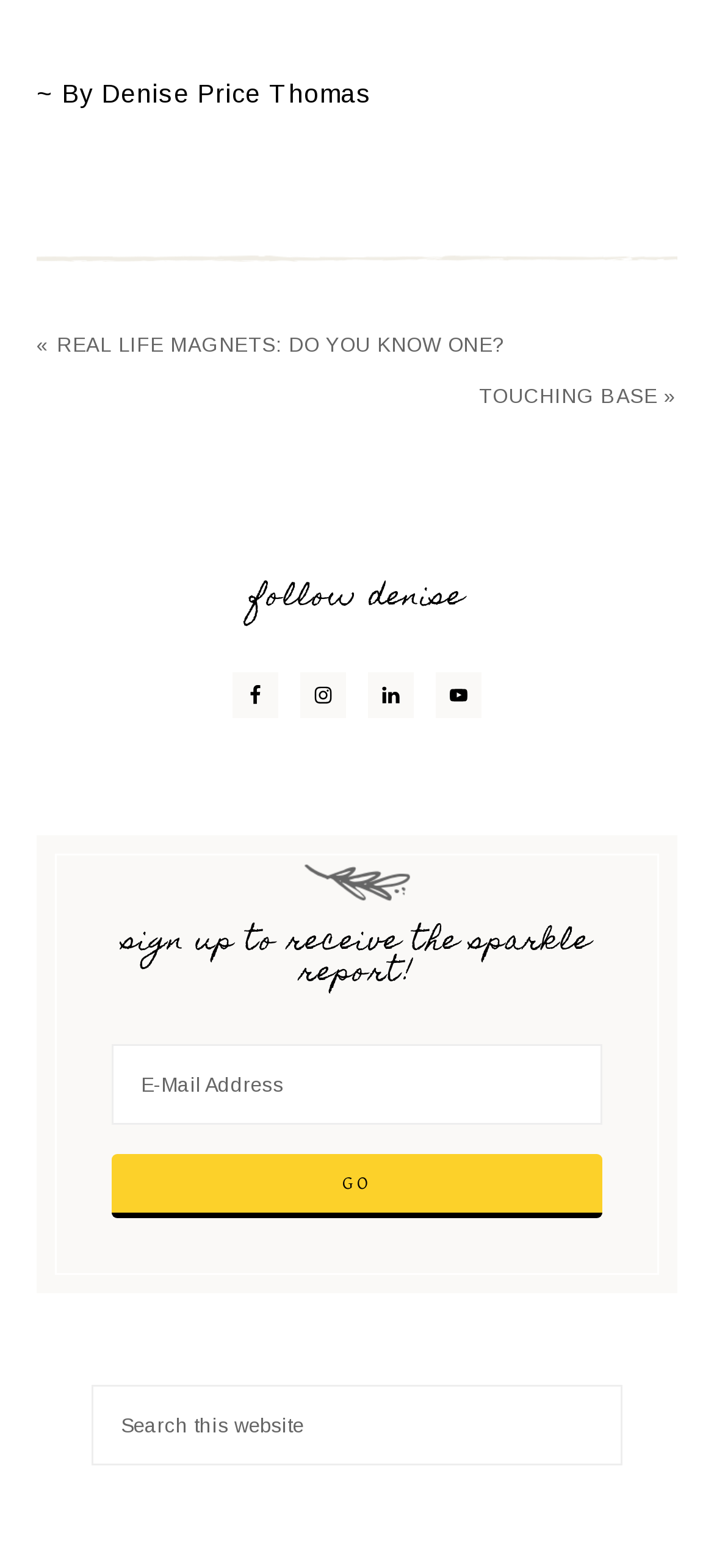Please provide a comprehensive response to the question based on the details in the image: What is the purpose of the textbox?

The textbox is labeled 'E-Mail Address' and is required, indicating that it is used to enter an email address, likely for signing up to receive the Sparkle Report.